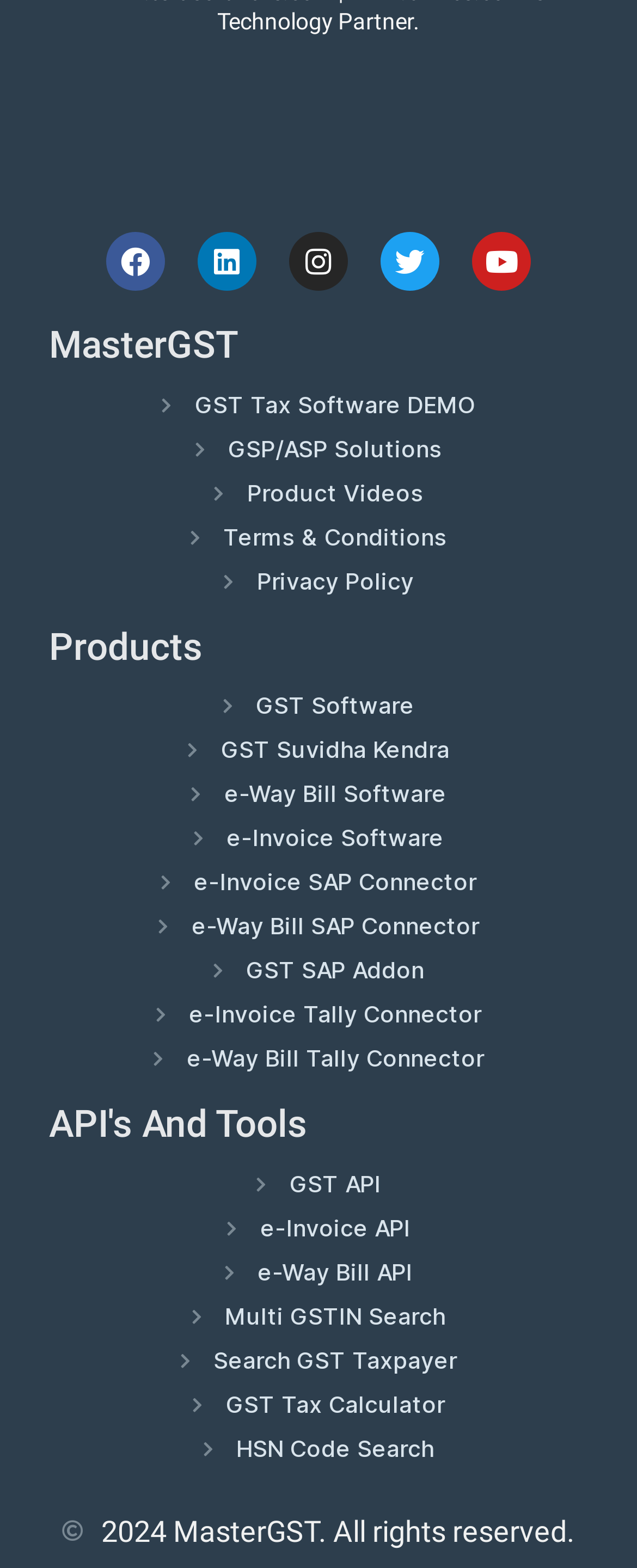Please find and report the bounding box coordinates of the element to click in order to perform the following action: "Search for HSN Code". The coordinates should be expressed as four float numbers between 0 and 1, in the format [left, top, right, bottom].

[0.077, 0.917, 0.923, 0.931]